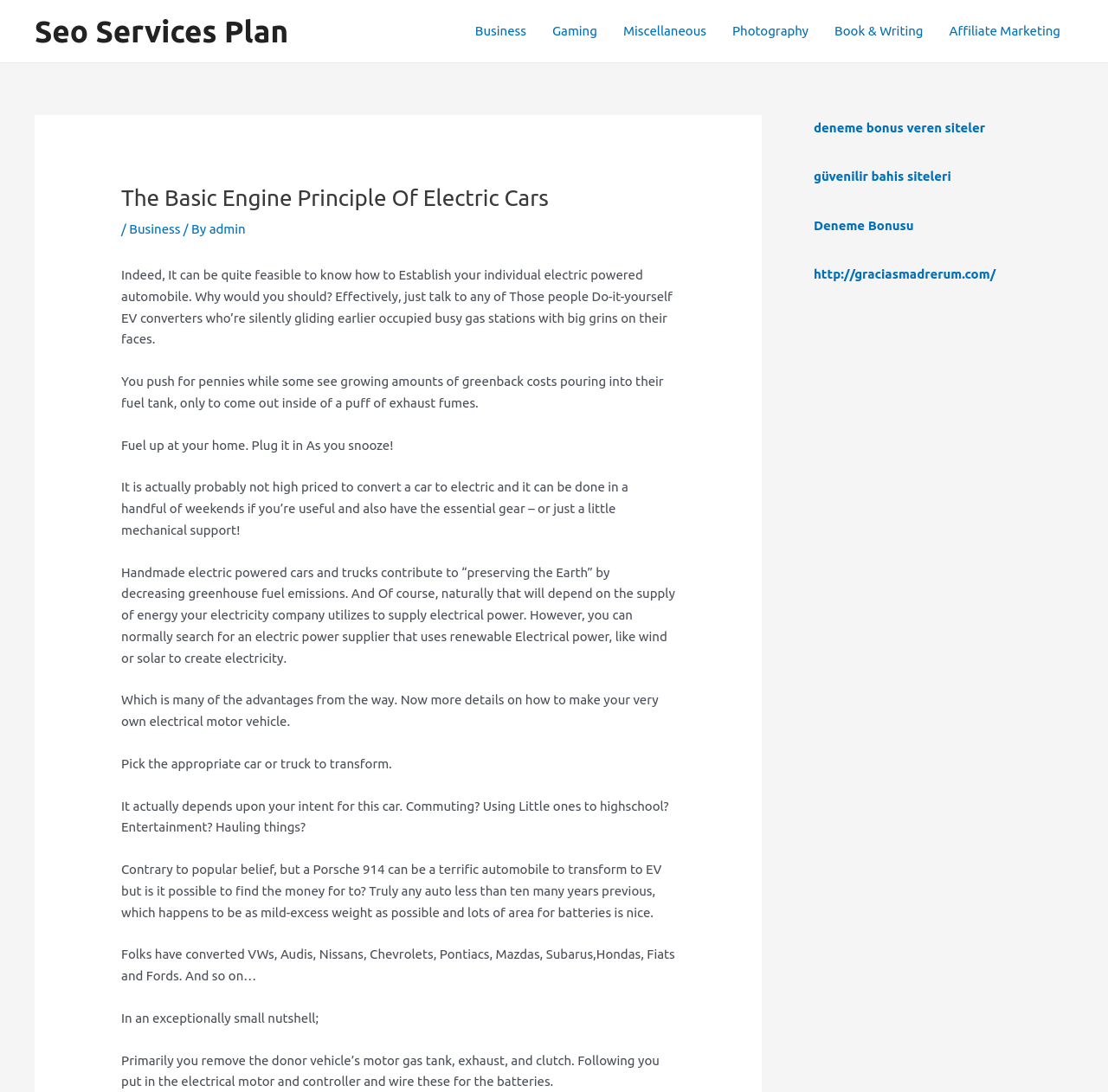Please determine the bounding box of the UI element that matches this description: Deneme Bonusu. The coordinates should be given as (top-left x, top-left y, bottom-right x, bottom-right y), with all values between 0 and 1.

[0.734, 0.199, 0.825, 0.213]